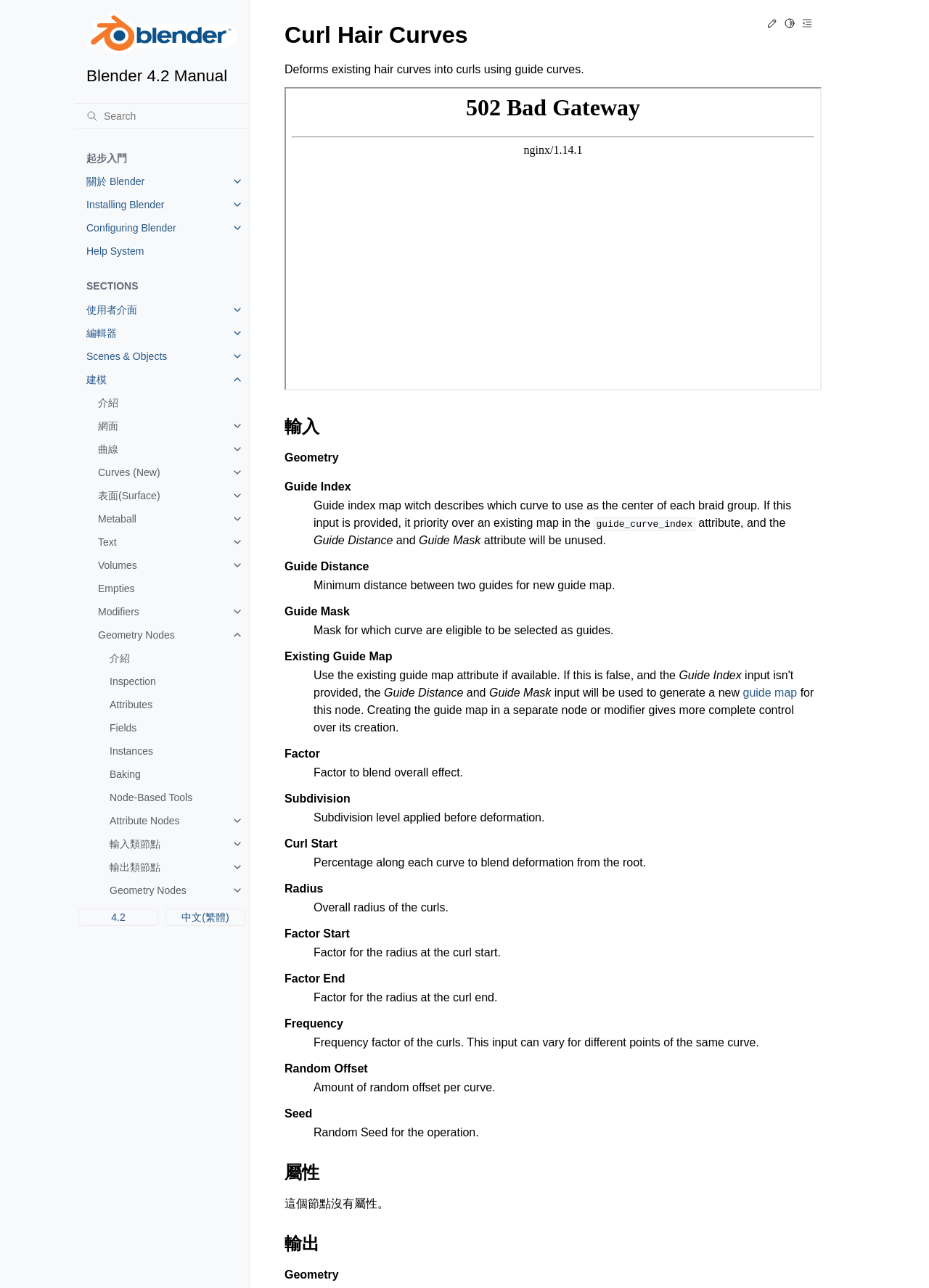Specify the bounding box coordinates of the area that needs to be clicked to achieve the following instruction: "Toggle navigation of 使用者介面".

[0.255, 0.24, 0.41, 0.249]